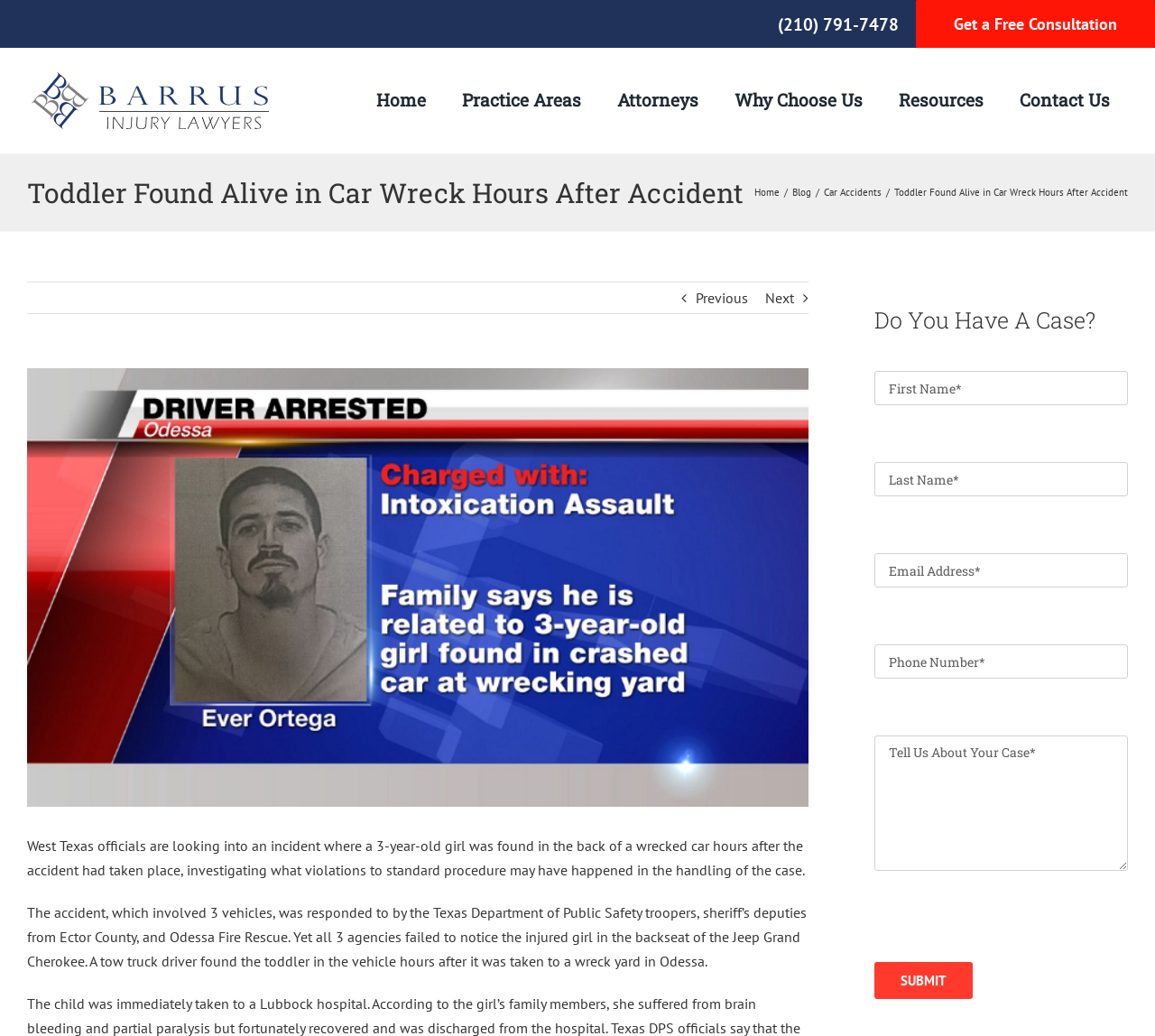With reference to the screenshot, provide a detailed response to the question below:
What is the required information to fill in the contact form?

I found the answer by looking at the form element with the label 'Contact form' and its child elements, which are five textbox elements with required attributes, each with a label indicating the required information.